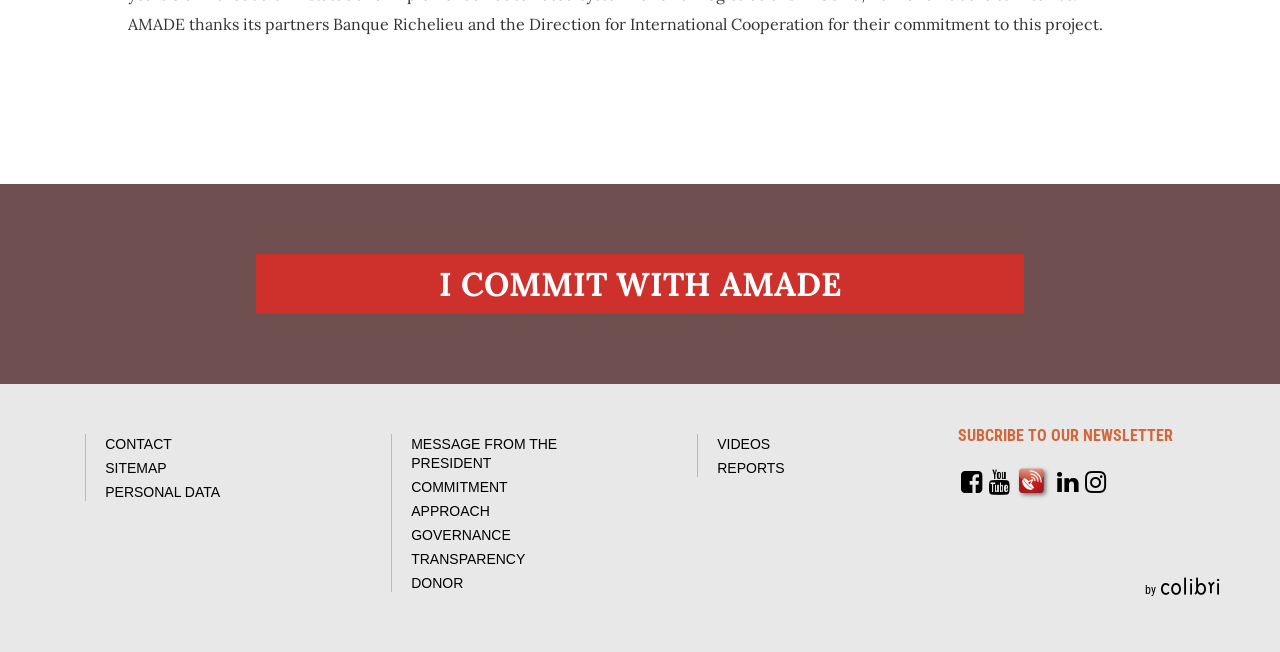What is the name of the organization?
From the details in the image, answer the question comprehensively.

The name of the organization can be inferred from the static text 'AMADE thanks its partners...' at the top of the webpage.